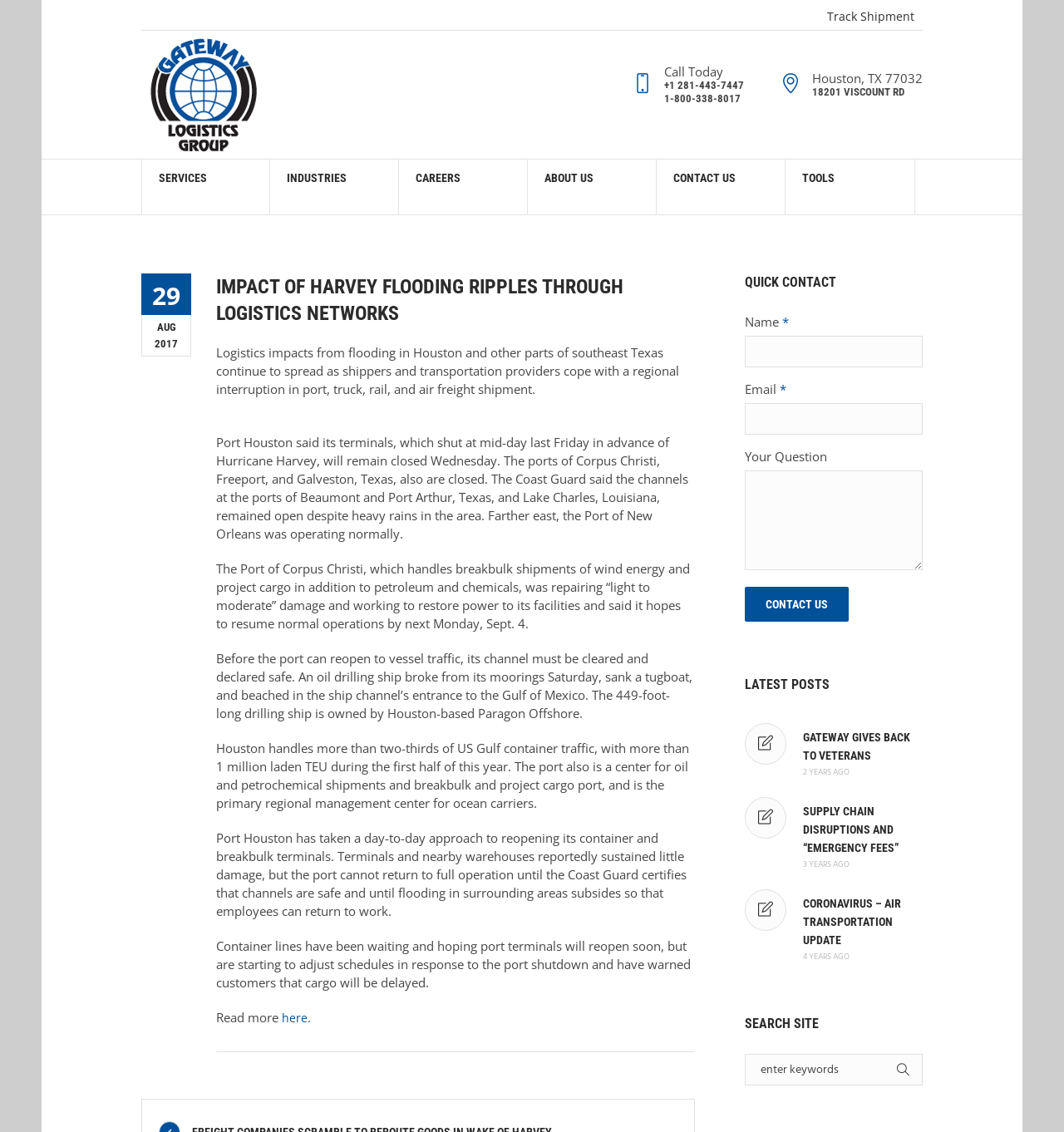What is the phone number to call for logistics services?
Use the image to give a comprehensive and detailed response to the question.

The phone number can be found on the top right corner of the webpage, next to the 'Call Today' text.